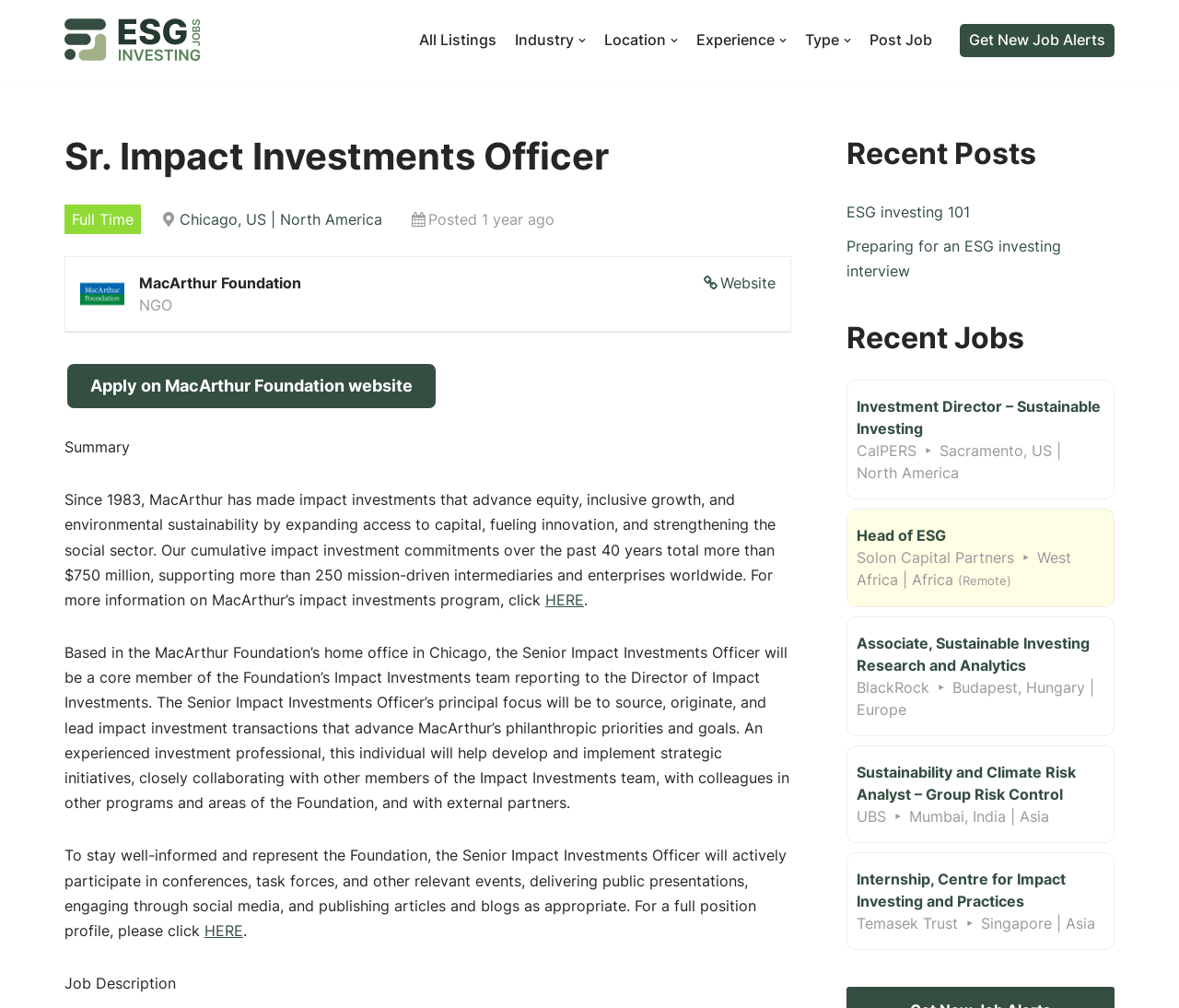Where is the job located?
Please use the image to deliver a detailed and complete answer.

The job location can be found in the link 'Chicago, US | North America' which is located below the job title, indicating that the job is located in Chicago, US.